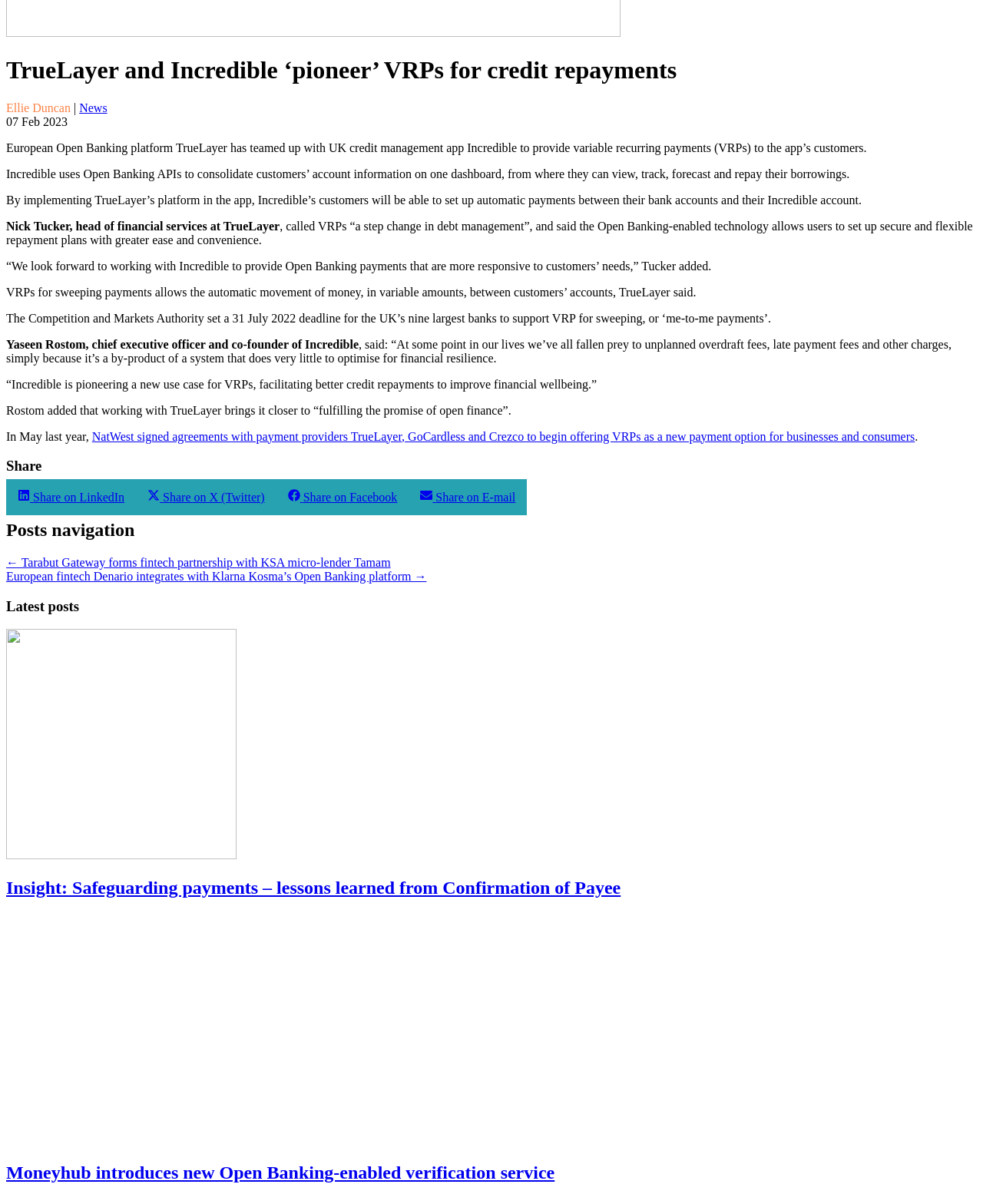Respond to the question with just a single word or phrase: 
What is the name of the CEO and co-founder of Incredible?

Yaseen Rostom